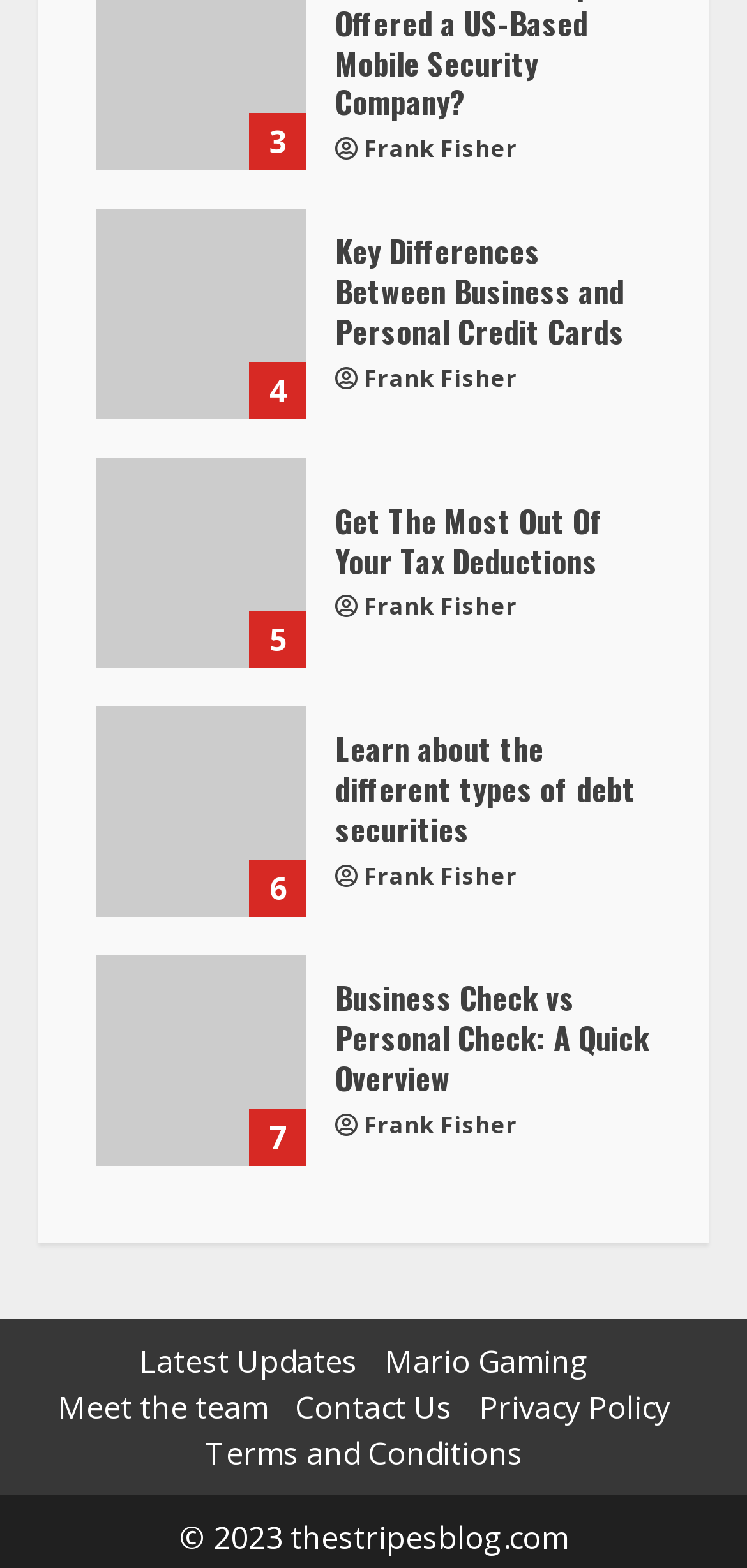Can you specify the bounding box coordinates for the region that should be clicked to fulfill this instruction: "Contact the team".

[0.395, 0.884, 0.605, 0.911]